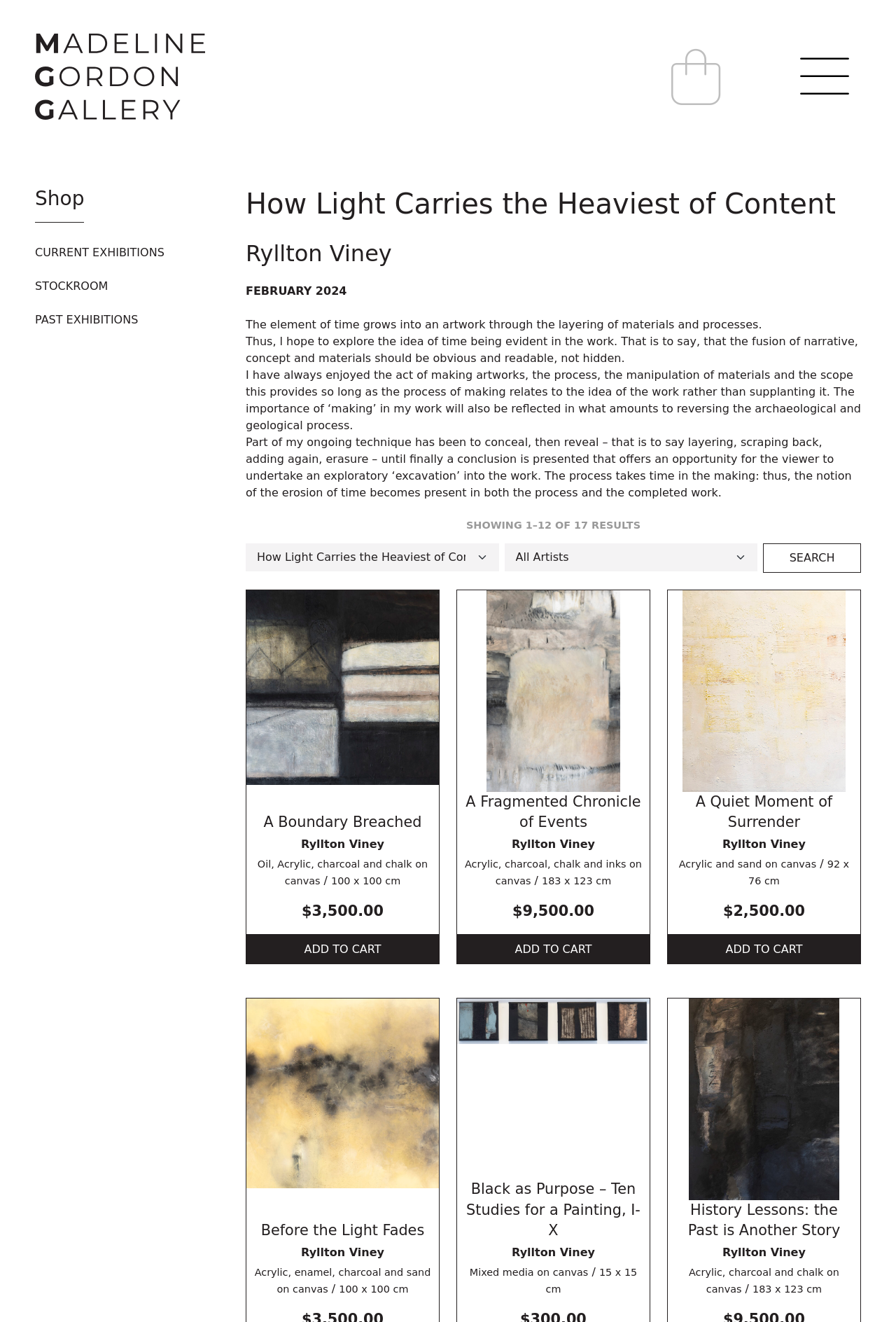Please determine the bounding box coordinates of the area that needs to be clicked to complete this task: 'Click the 'Shop' button'. The coordinates must be four float numbers between 0 and 1, formatted as [left, top, right, bottom].

[0.039, 0.141, 0.255, 0.168]